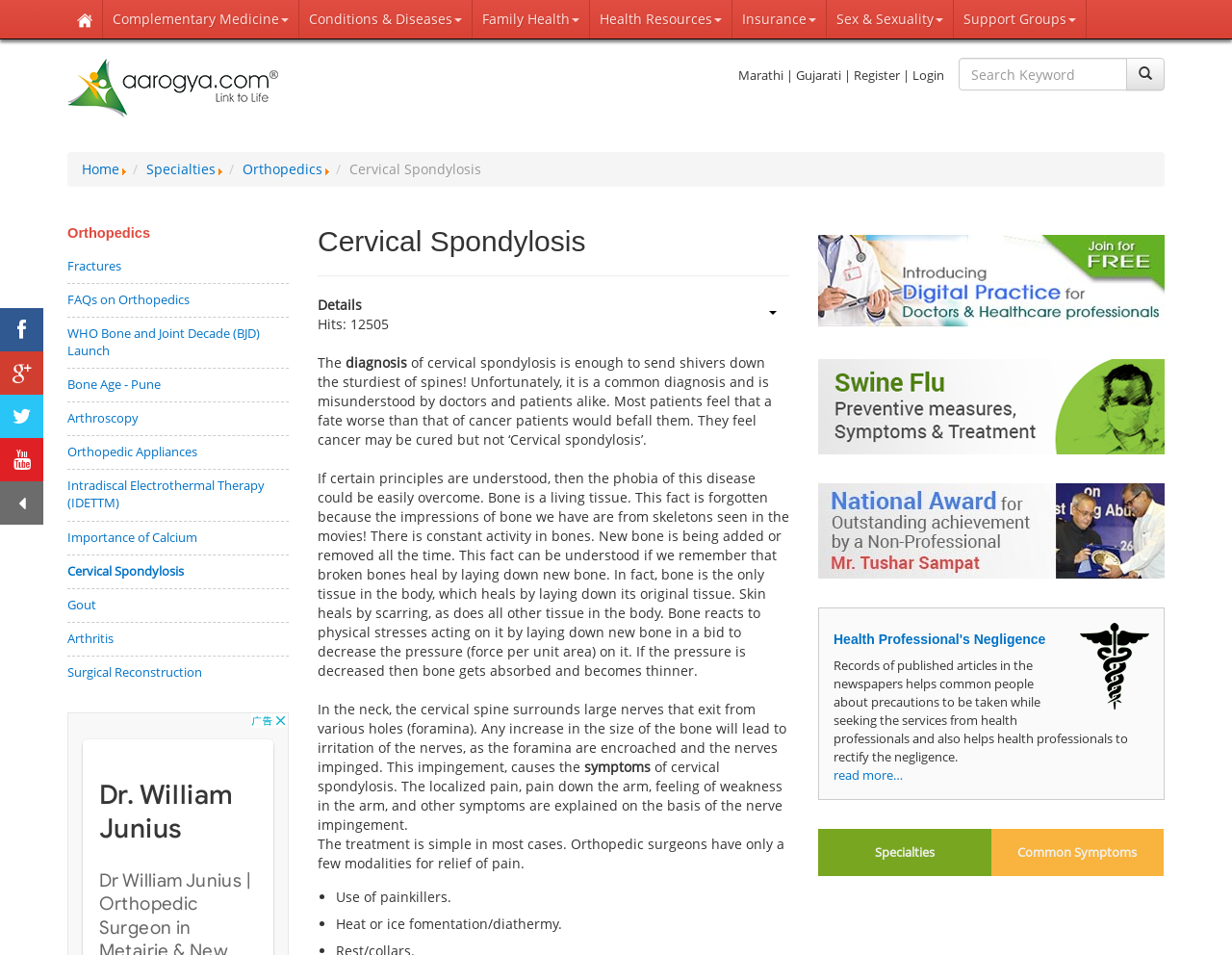What is the topic of the article with the image 'Introducing Digital Practice for Doctors & Healthcare professionals'?
Give a comprehensive and detailed explanation for the question.

The image 'Introducing Digital Practice for Doctors & Healthcare professionals' is accompanied by a link with the same text, which suggests that the article is about introducing digital practice for doctors and healthcare professionals.